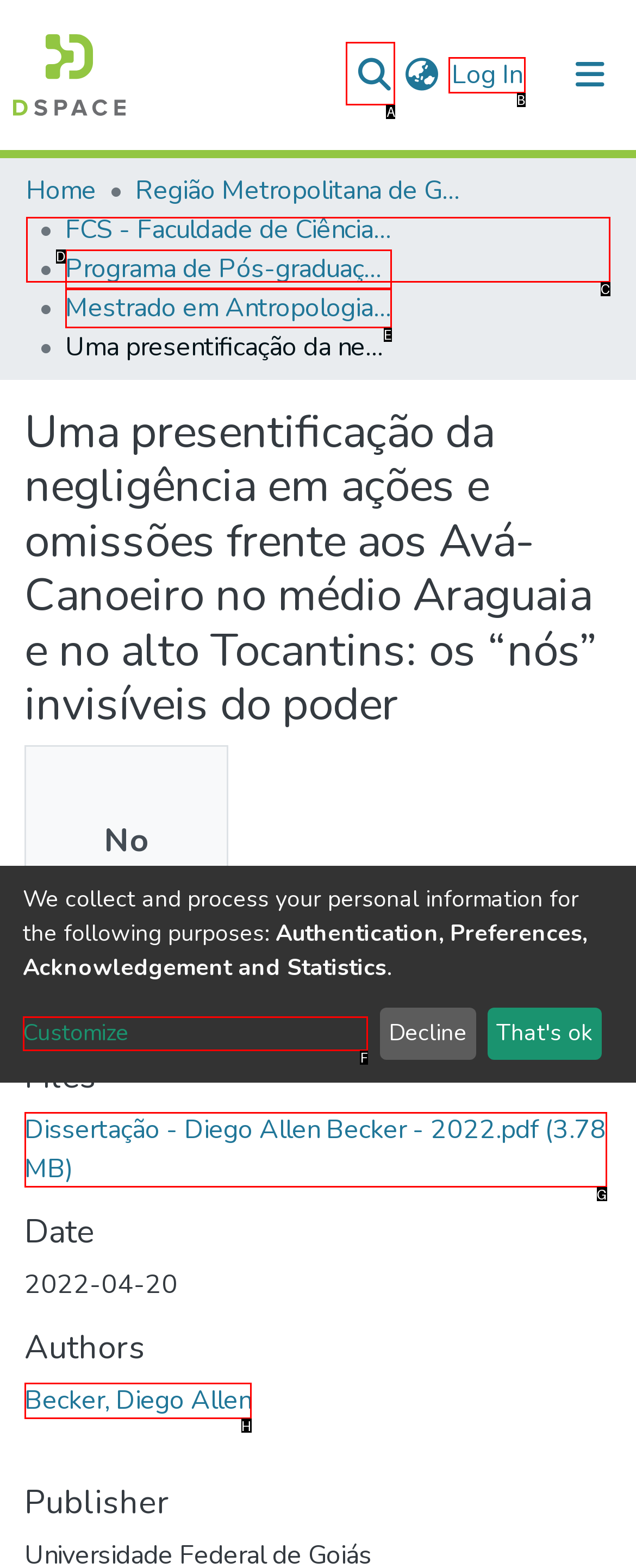Determine the letter of the element to click to accomplish this task: Search for something. Respond with the letter.

A